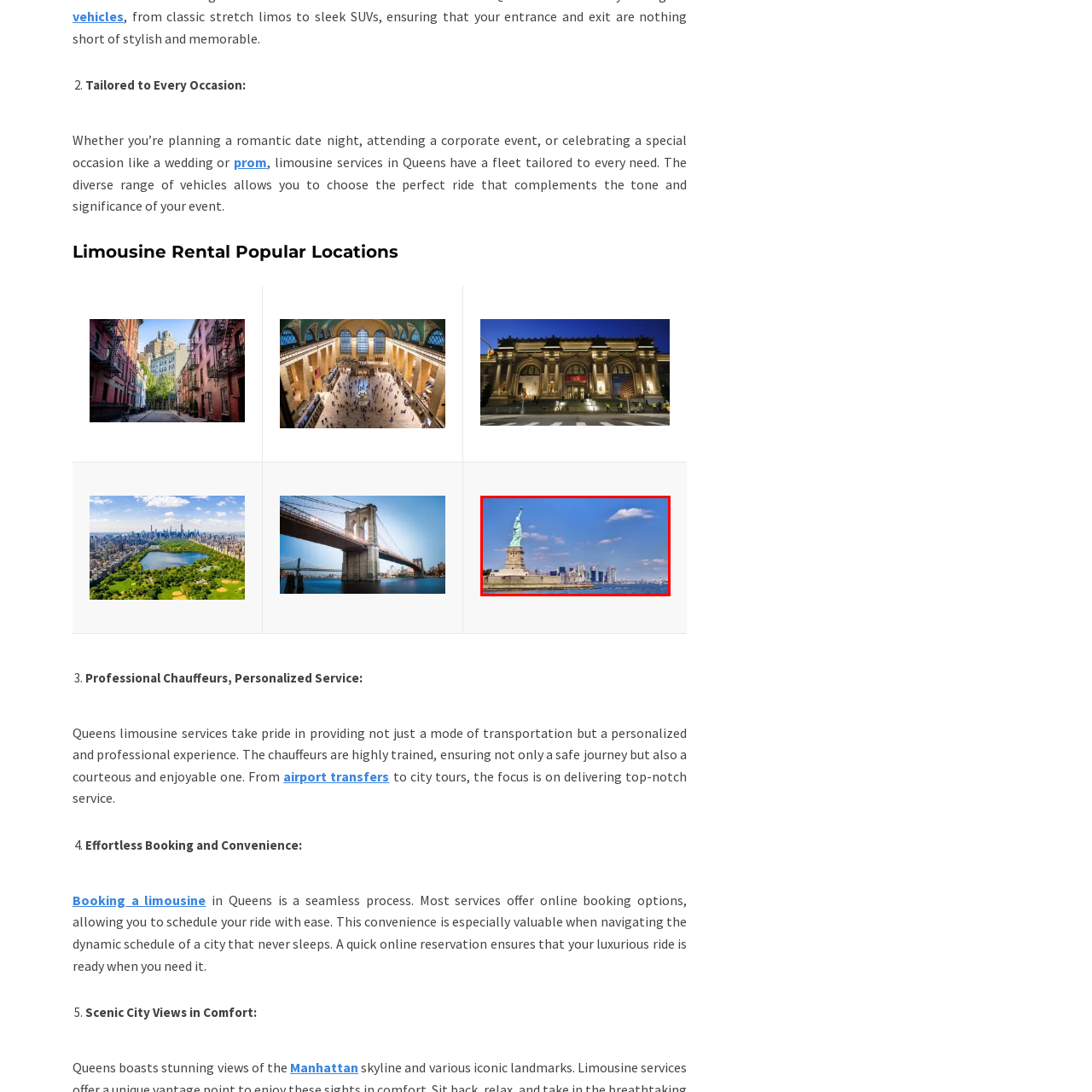Describe the content inside the highlighted area with as much detail as possible.

The image features the iconic Statue of Liberty, standing majestically on Liberty Island, with her torch held high against a backdrop of a vibrant blue sky dotted with fluffy white clouds. In the distance, the skyline of Manhattan is visible, showcasing the impressive architectural diversity of New York City. The surrounding waters add an element of tranquility, highlighting the statue's significance as a beacon of freedom and hope. This picturesque scene captures the essence of a quintessential New York experience, popular among visitors exploring the region.